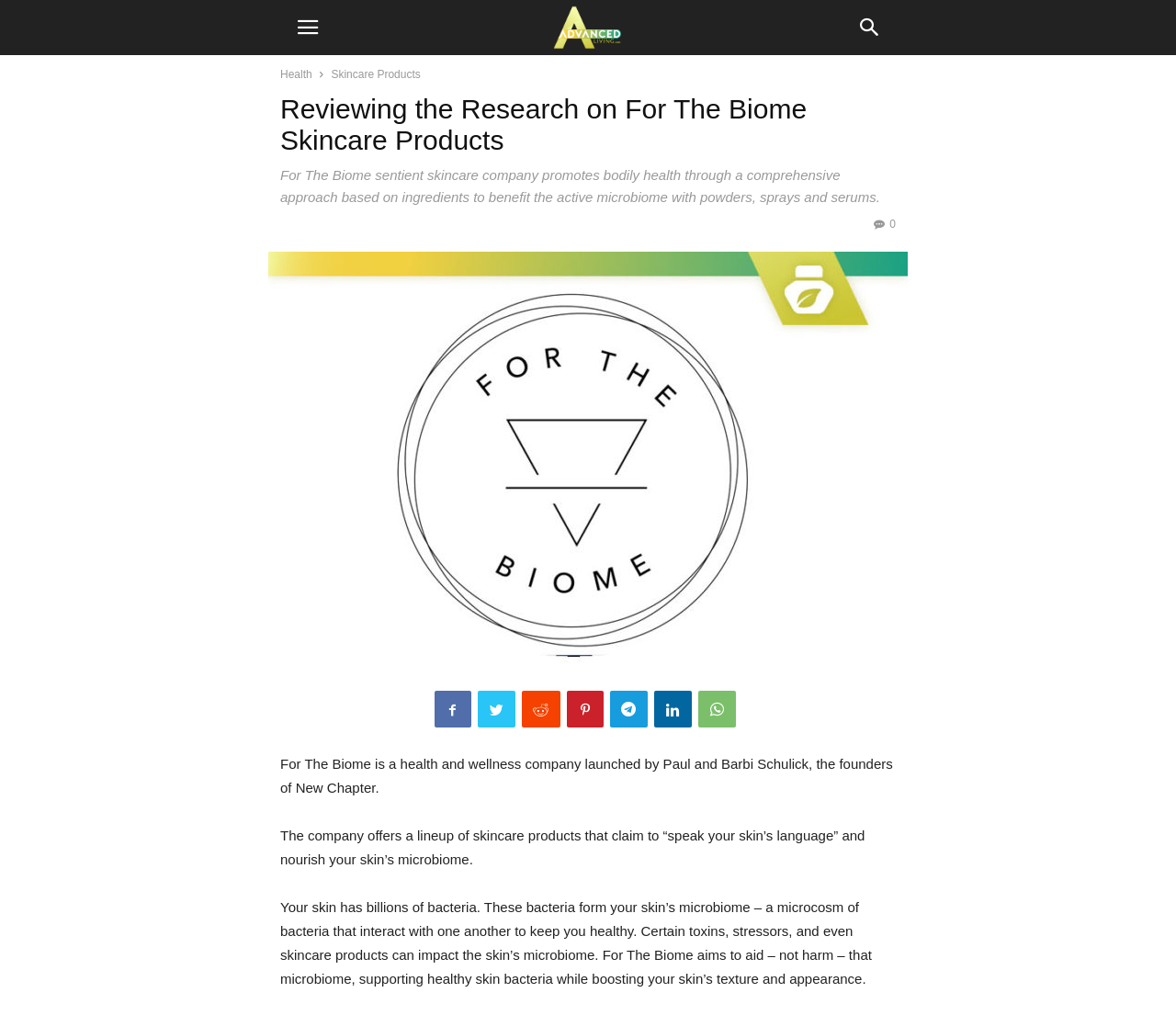Please find the bounding box coordinates of the element's region to be clicked to carry out this instruction: "View the for-the-biome image".

[0.227, 0.248, 0.773, 0.654]